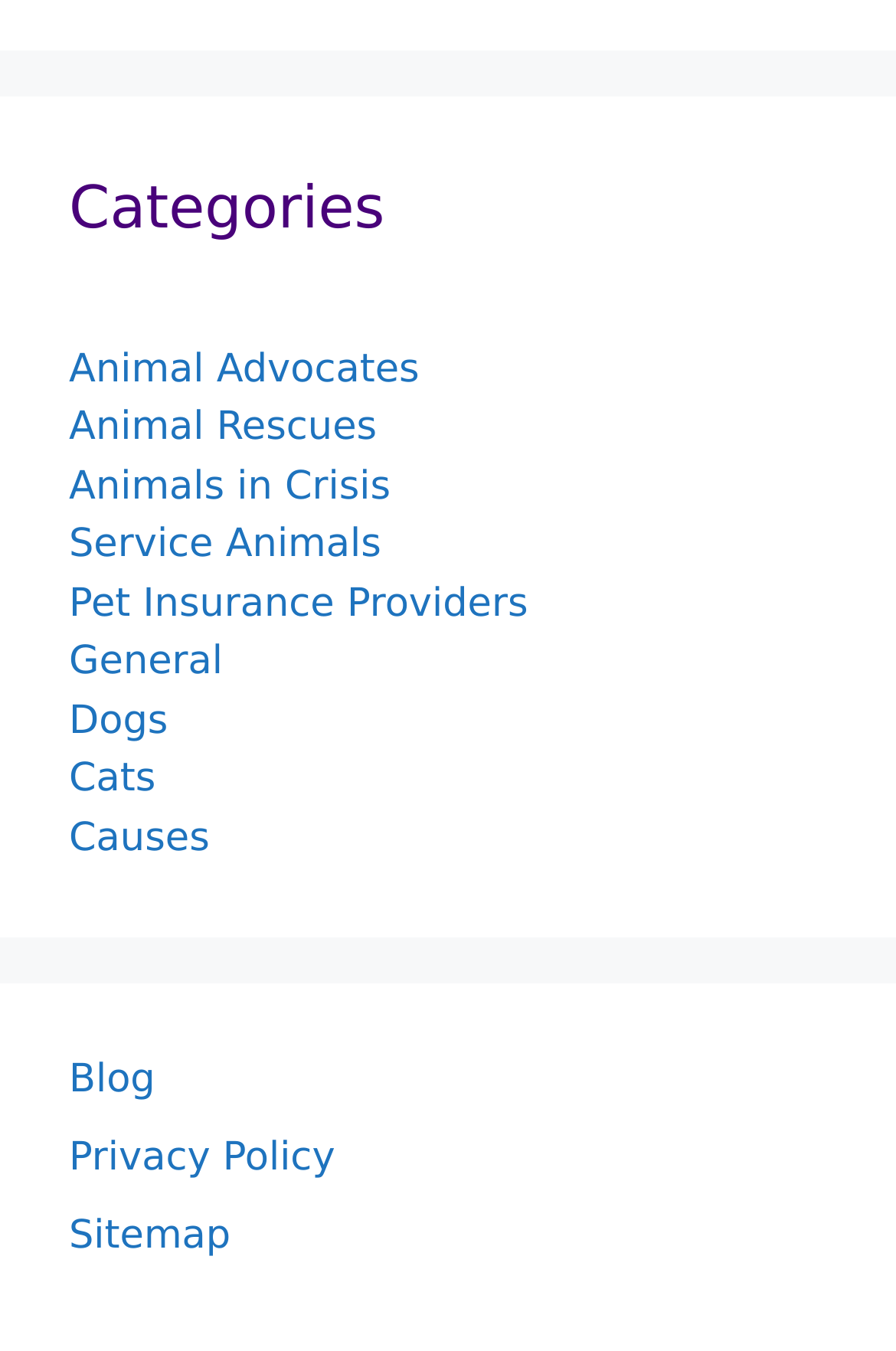Pinpoint the bounding box coordinates of the clickable element needed to complete the instruction: "Explore Causes". The coordinates should be provided as four float numbers between 0 and 1: [left, top, right, bottom].

[0.077, 0.603, 0.234, 0.637]